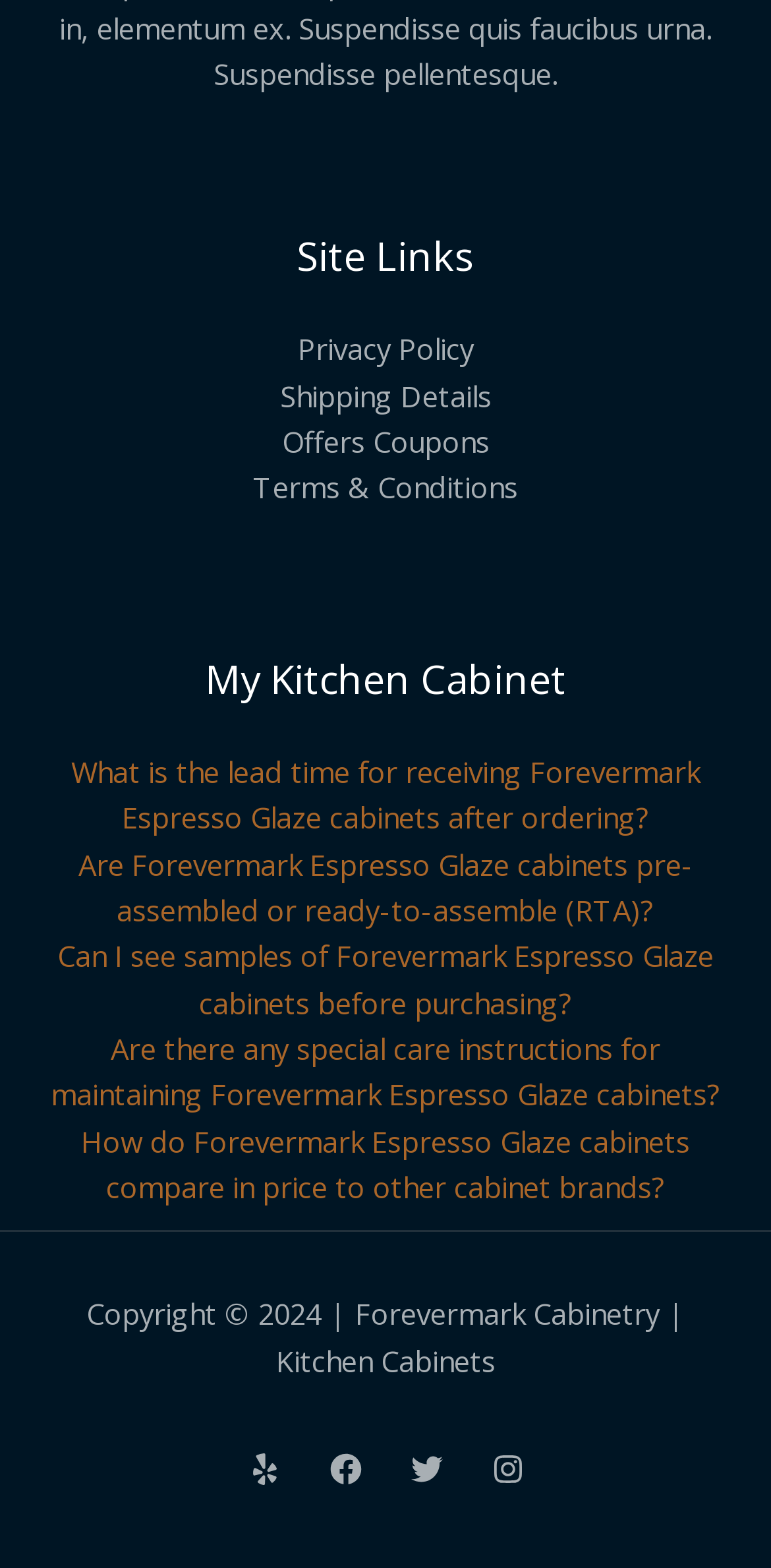Please pinpoint the bounding box coordinates for the region I should click to adhere to this instruction: "View Privacy Policy".

[0.386, 0.21, 0.614, 0.235]